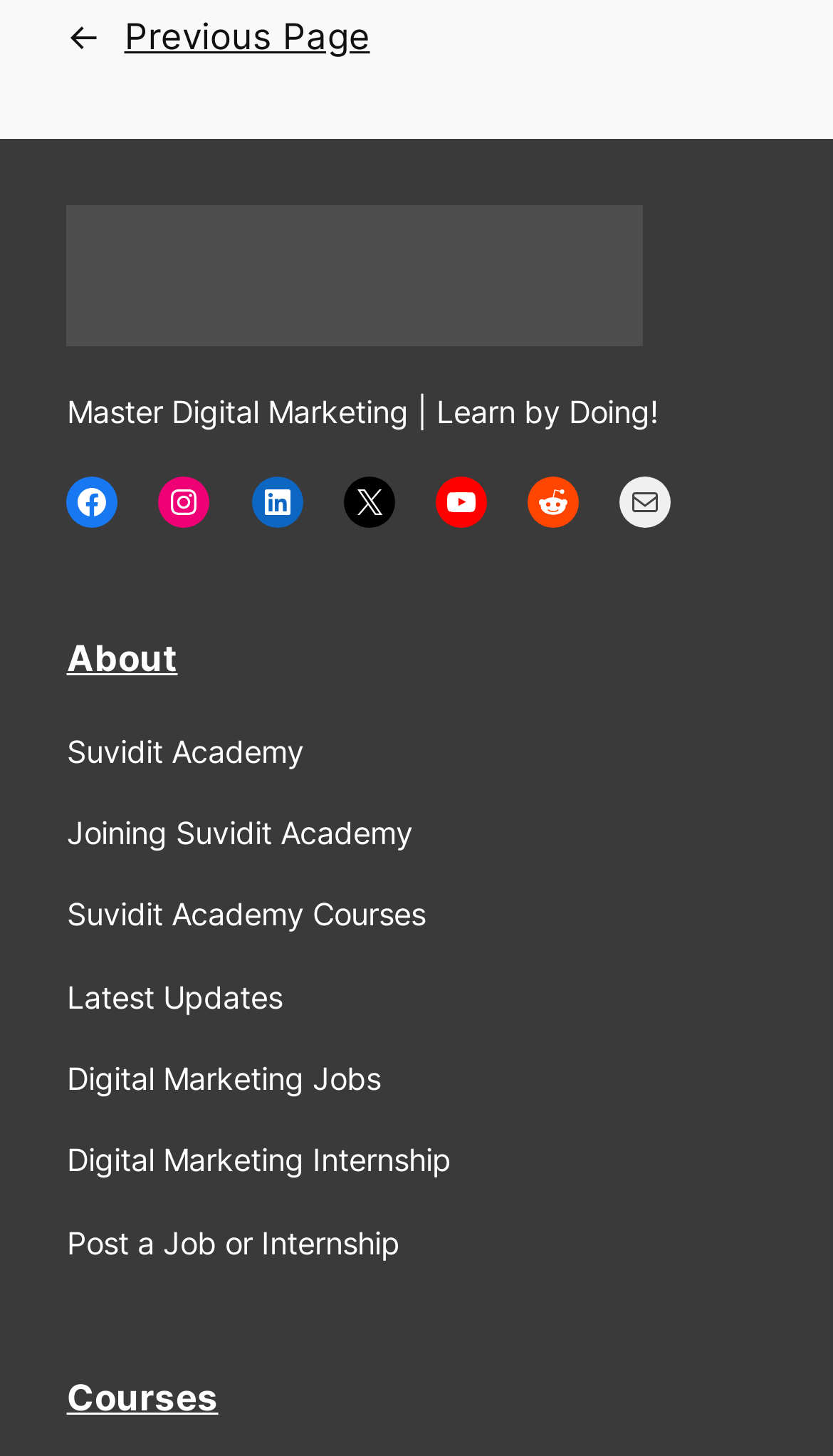Locate the bounding box coordinates of the area you need to click to fulfill this instruction: 'Go to Literati Book Stall homepage'. The coordinates must be in the form of four float numbers ranging from 0 to 1: [left, top, right, bottom].

None